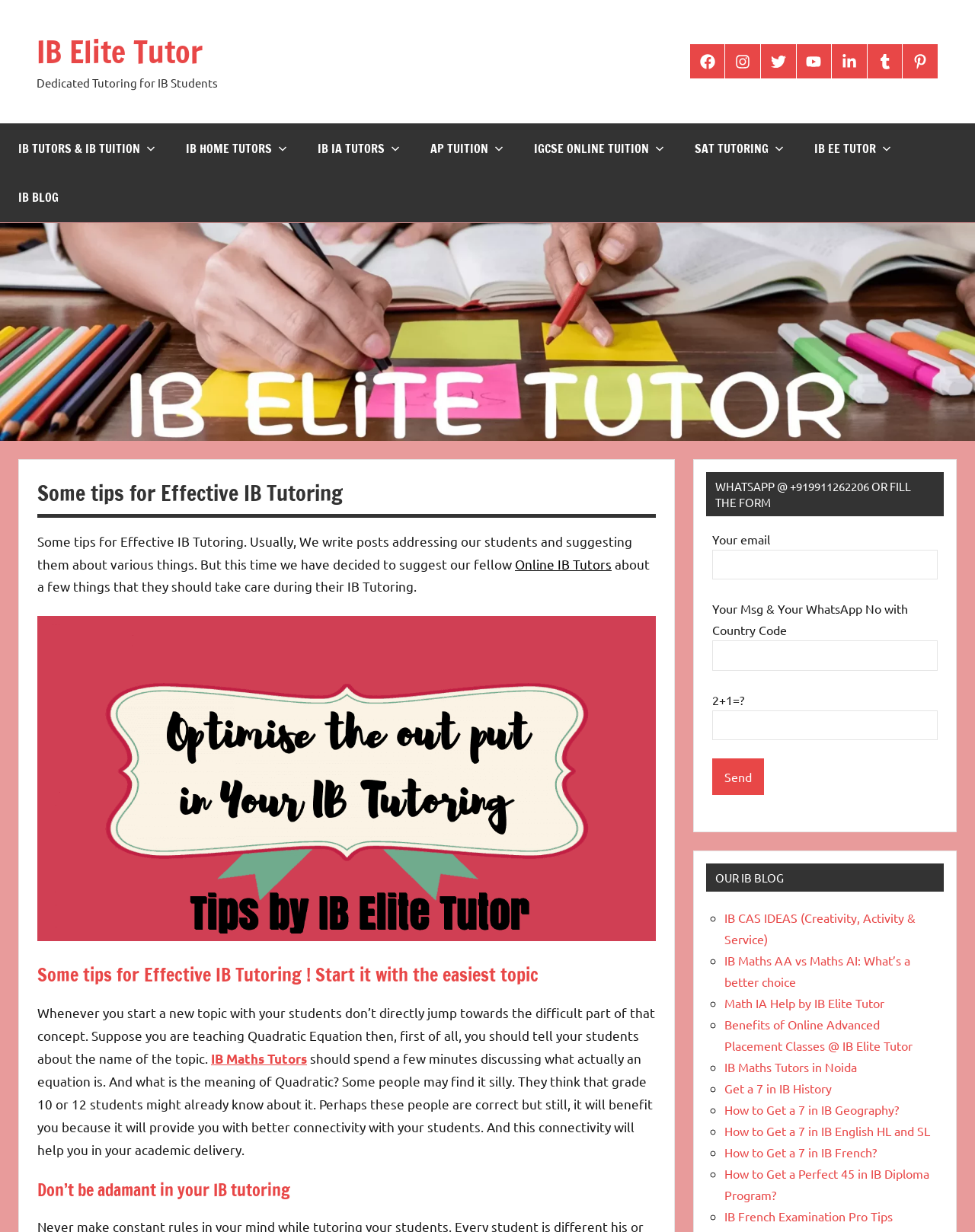Please identify the primary heading on the webpage and return its text.

Some tips for Effective IB Tutoring